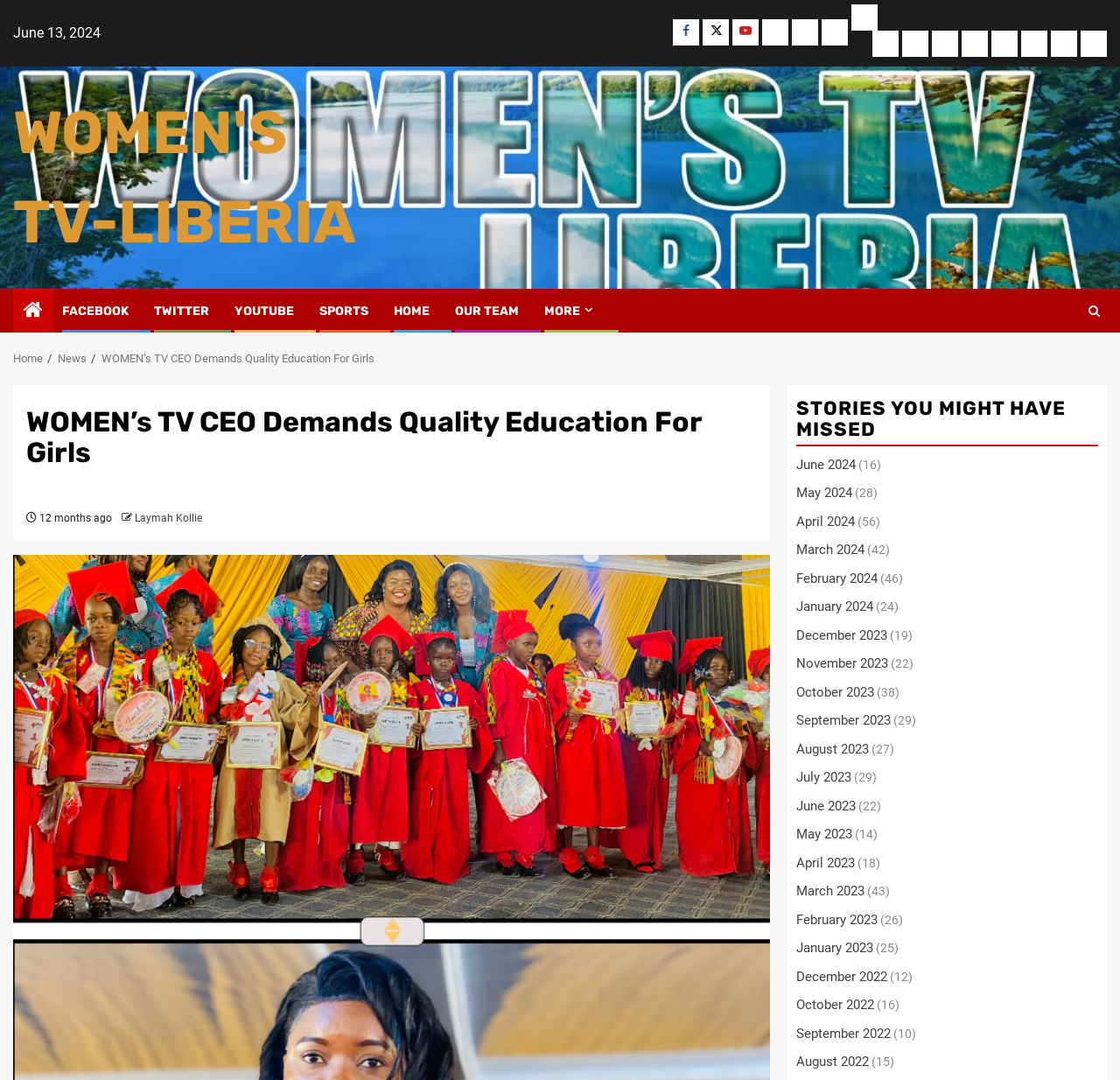Please identify the bounding box coordinates of the region to click in order to complete the given instruction: "Check the latest news in June 2024". The coordinates should be four float numbers between 0 and 1, i.e., [left, top, right, bottom].

[0.711, 0.423, 0.764, 0.438]